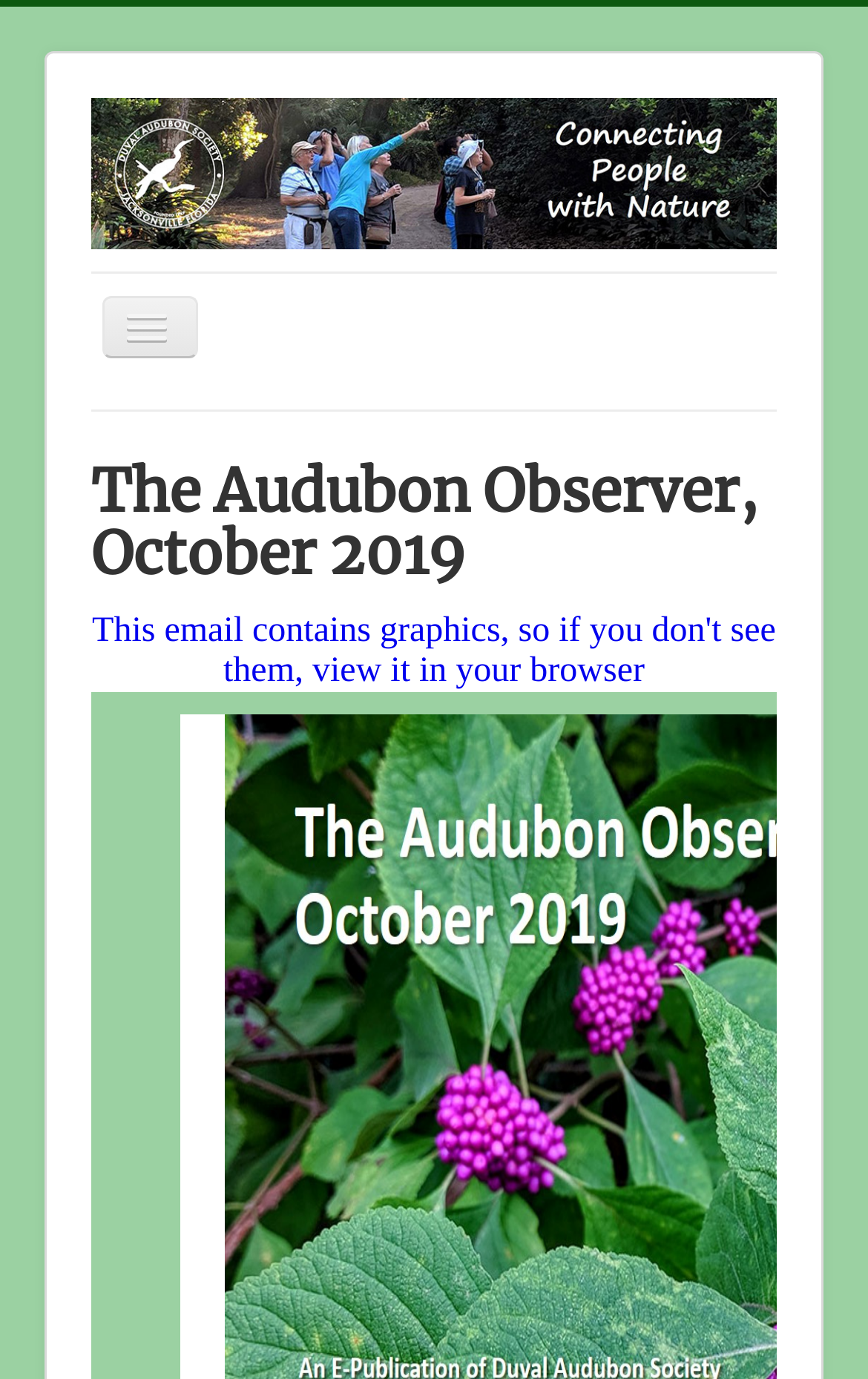Identify the bounding box coordinates of the section that should be clicked to achieve the task described: "view recent posts".

None